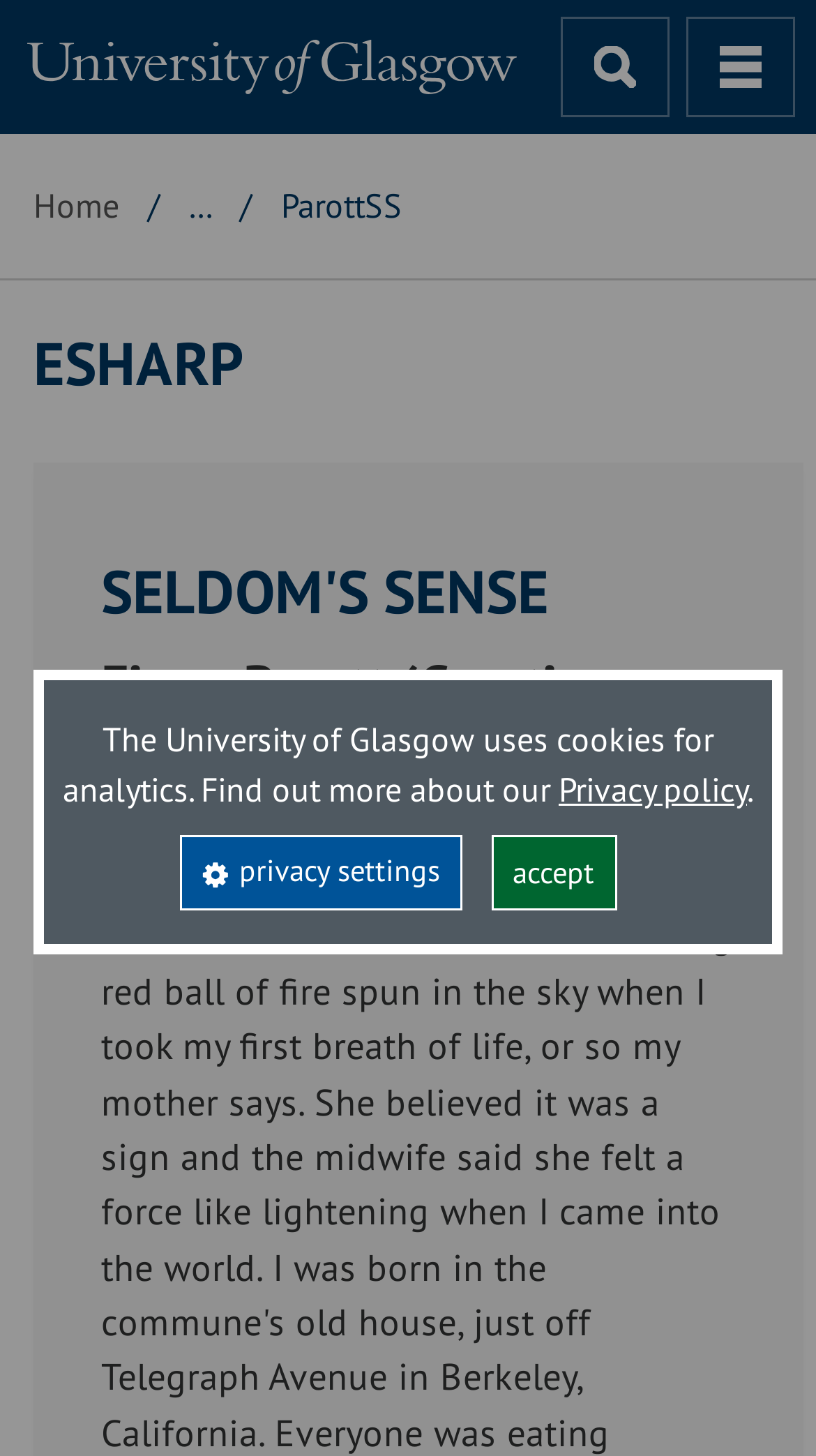Please locate the bounding box coordinates for the element that should be clicked to achieve the following instruction: "open menu". Ensure the coordinates are given as four float numbers between 0 and 1, i.e., [left, top, right, bottom].

[0.841, 0.011, 0.974, 0.08]